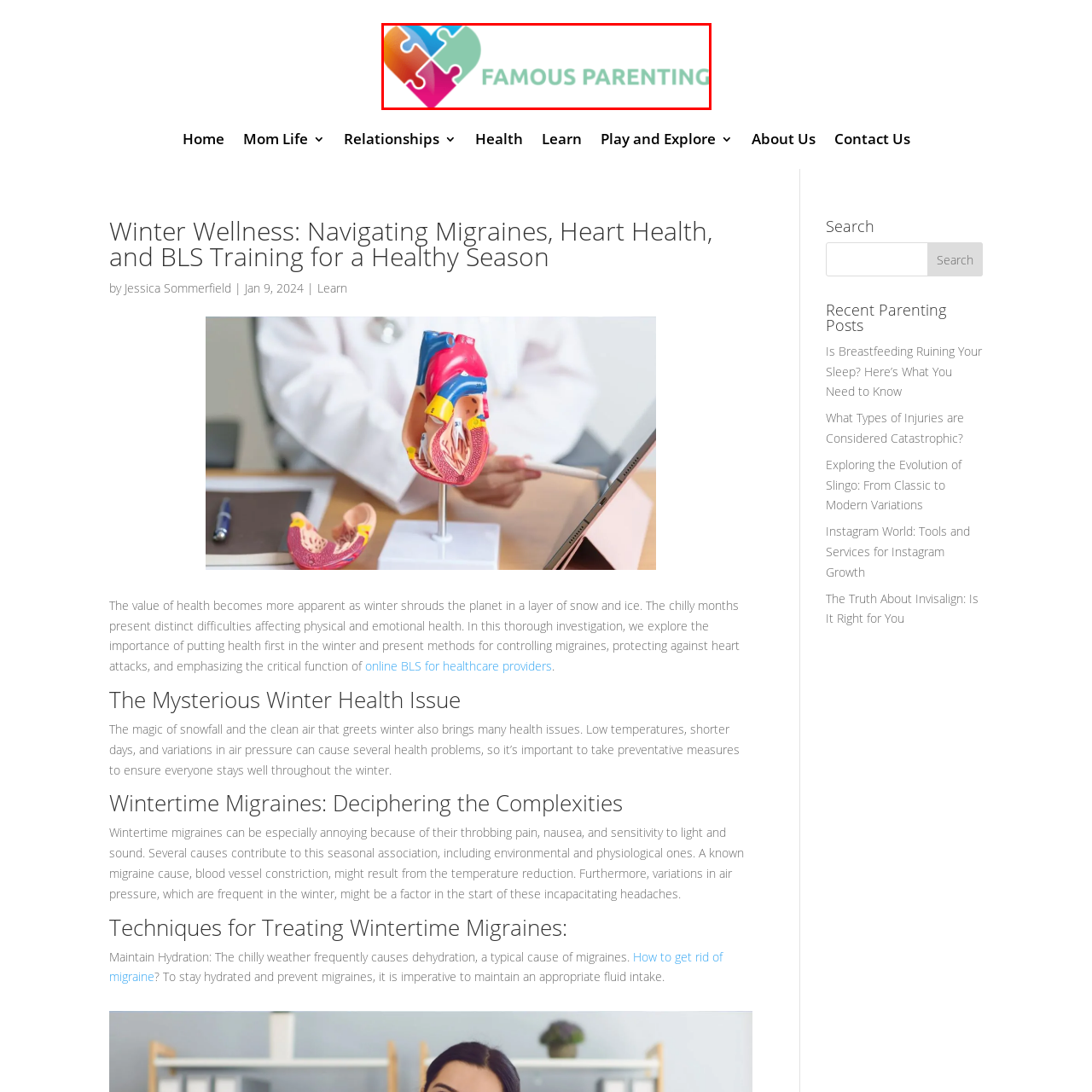Please analyze the portion of the image highlighted by the red bounding box and respond to the following question with a detailed explanation based on what you see: What type of font is used for the name 'Famous Parenting'?

The name 'Famous Parenting' is prominently displayed in a modern, clean font, reflecting the platform's mission to provide insightful and relatable parenting content.